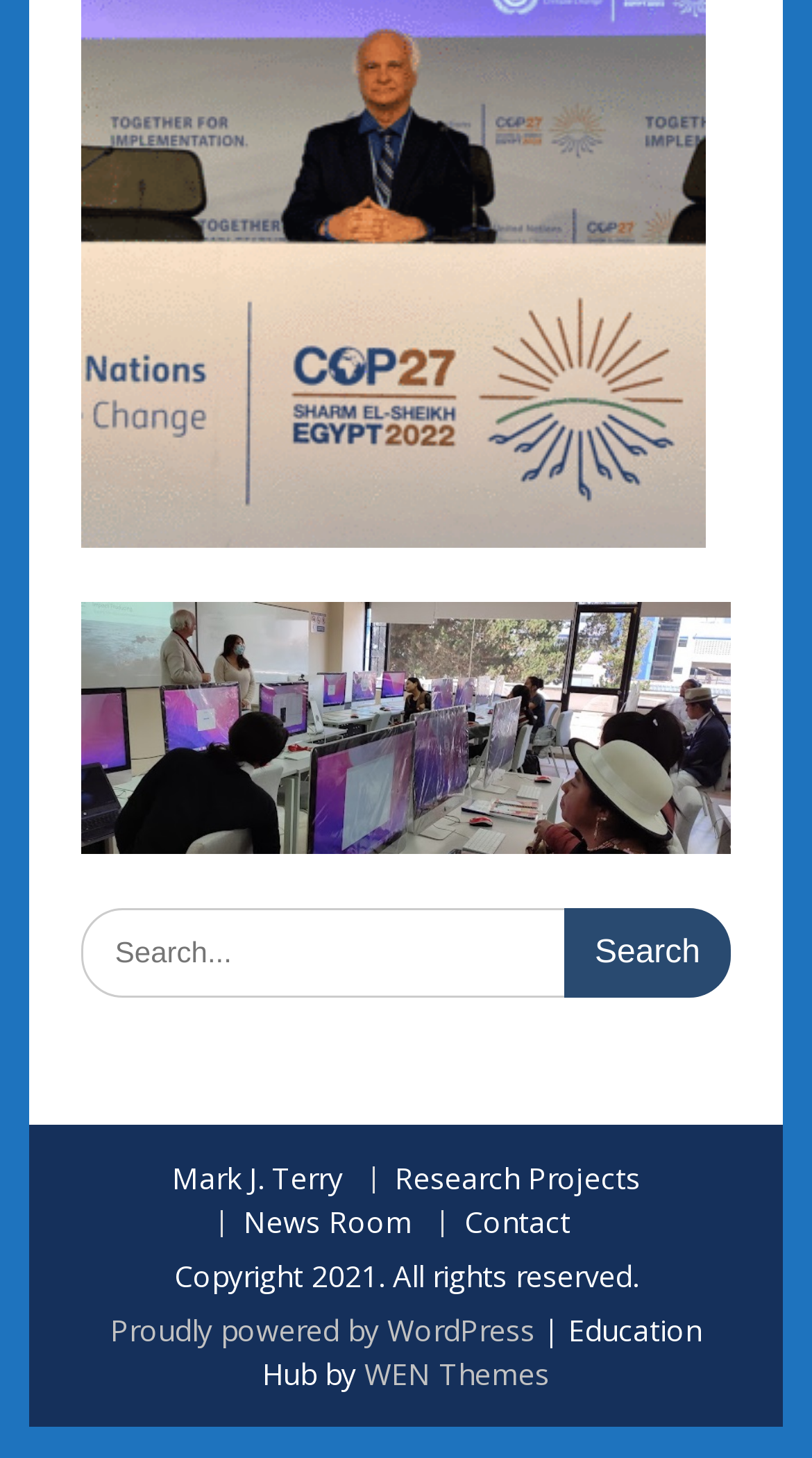What is the name of the theme provider?
Based on the visual, give a brief answer using one word or a short phrase.

WEN Themes